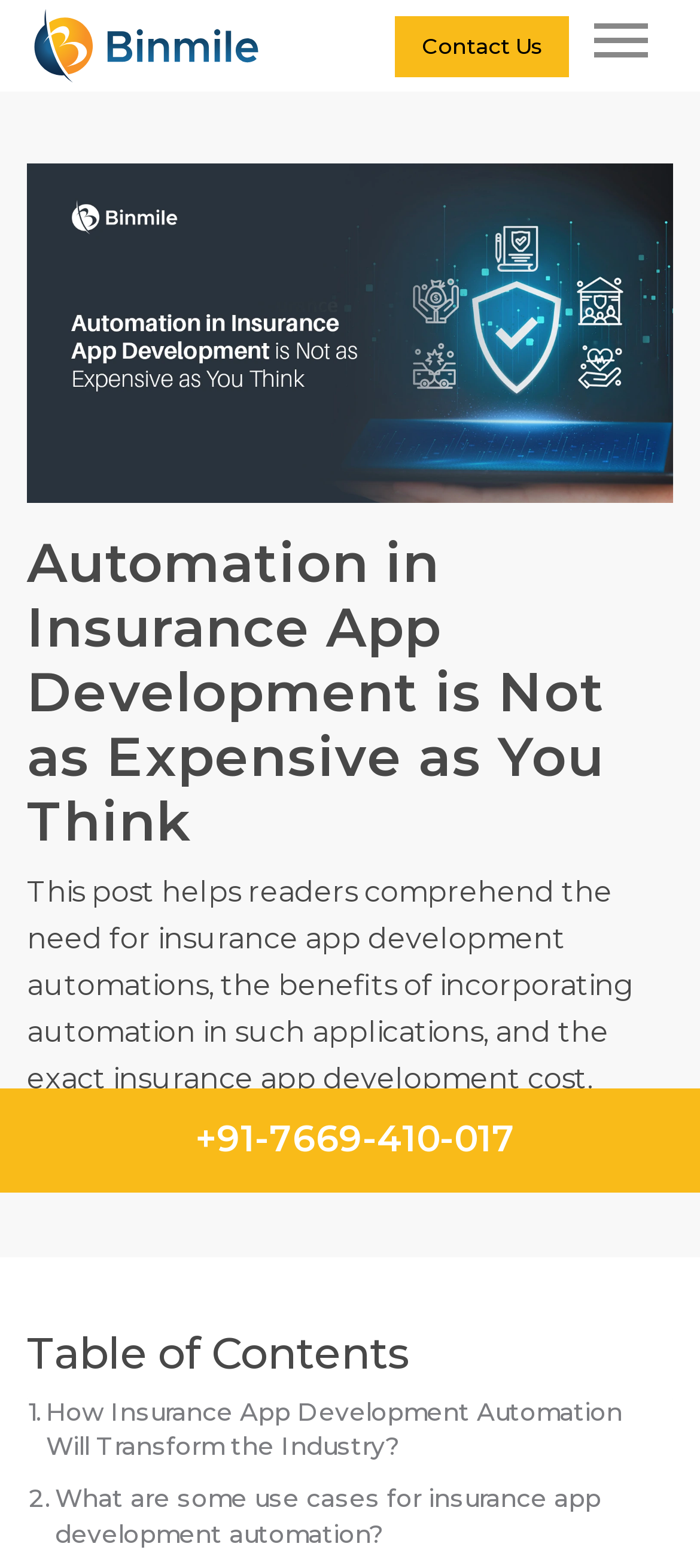What is the topic of the article?
From the details in the image, provide a complete and detailed answer to the question.

I determined the topic of the article by reading the heading element 'Automation in Insurance App Development is Not as Expensive as You Think' and the static text element that follows it, which provides a brief summary of the article.